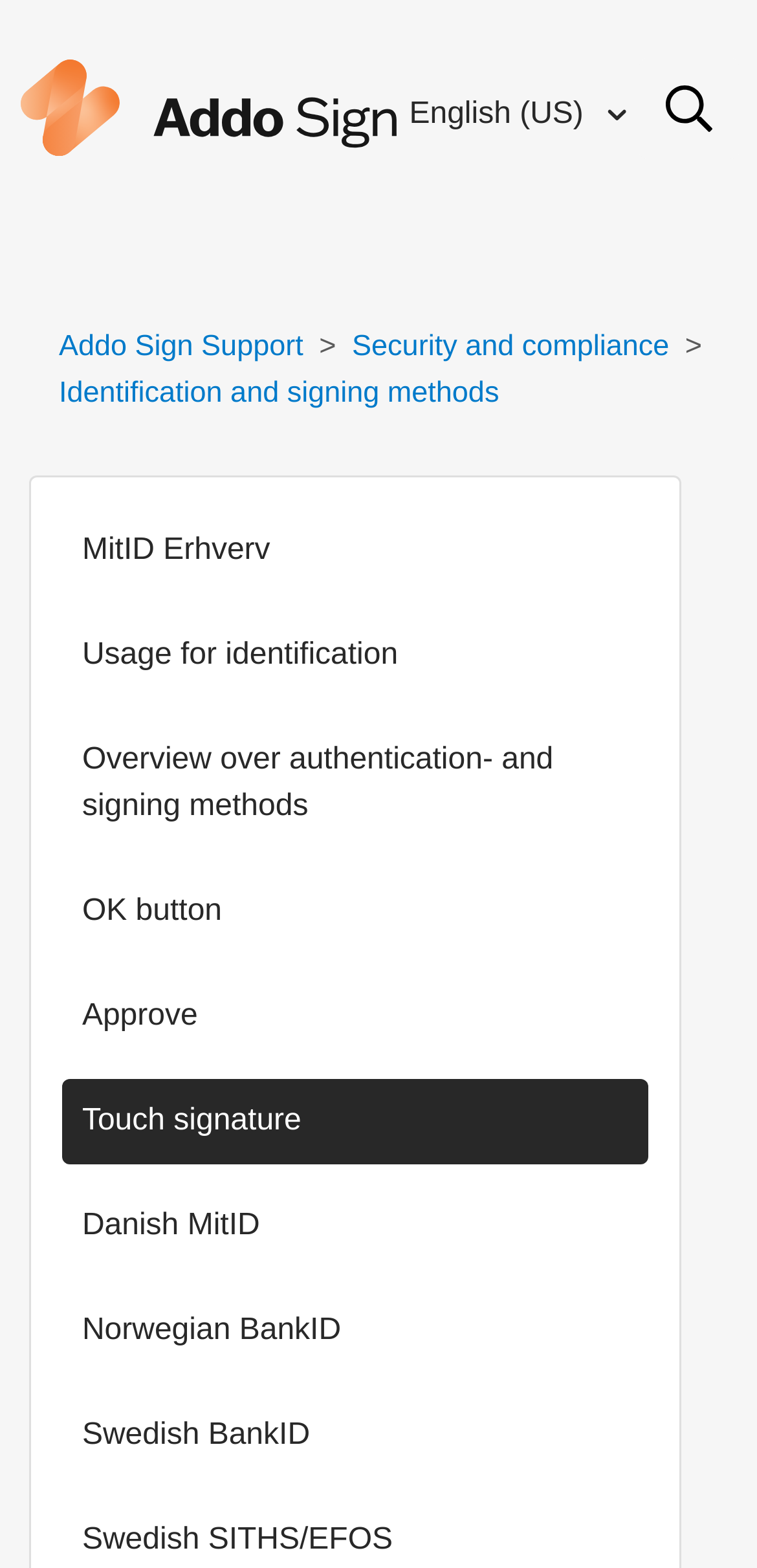How many images are on the webpage?
Using the information from the image, give a concise answer in one word or a short phrase.

2